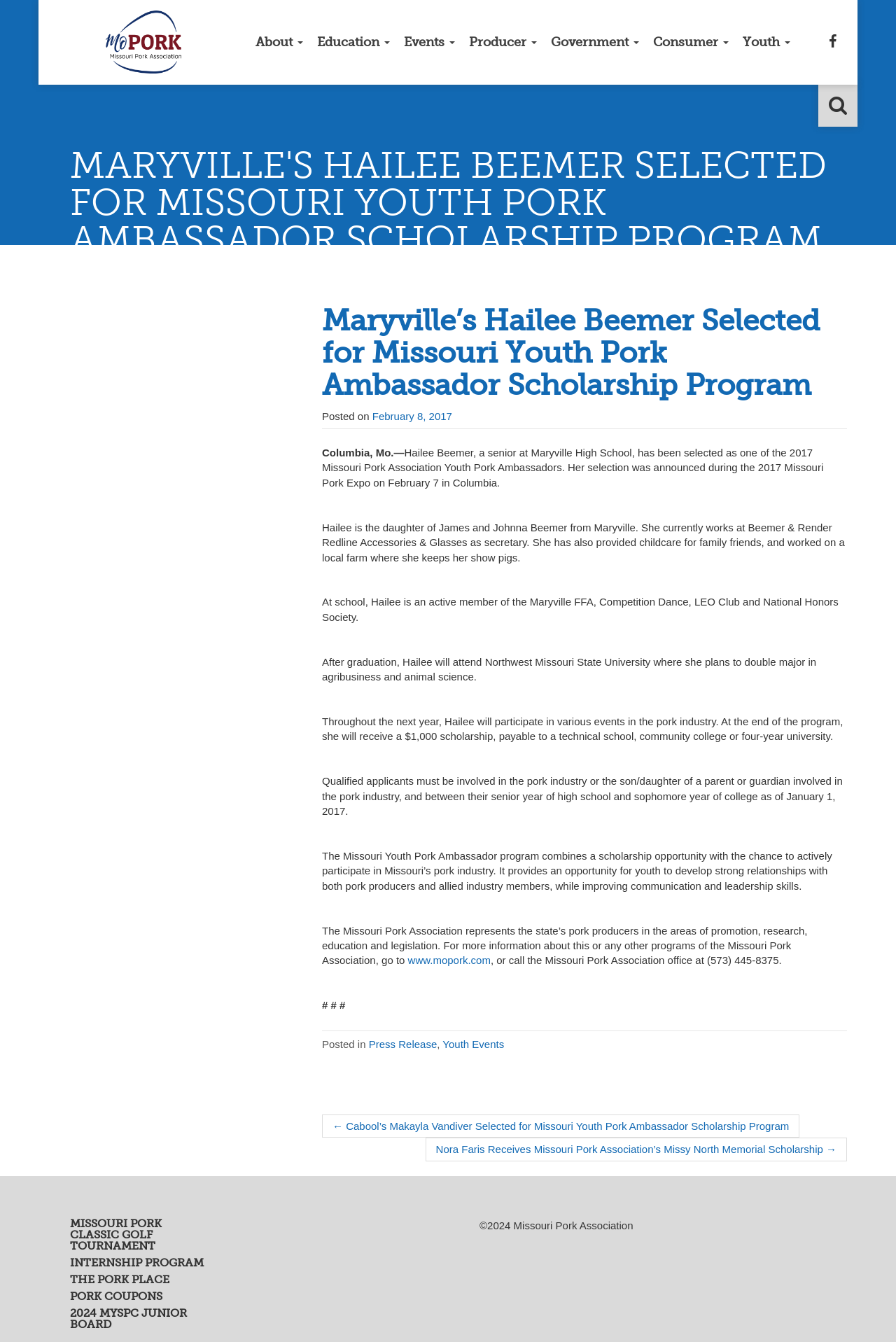What is Hailee Beemer's current occupation?
Please give a detailed and elaborate answer to the question.

According to the webpage, Hailee Beemer is a senior at Maryville High School and currently works as a secretary at Beemer & Render Redline Accessories & Glasses.